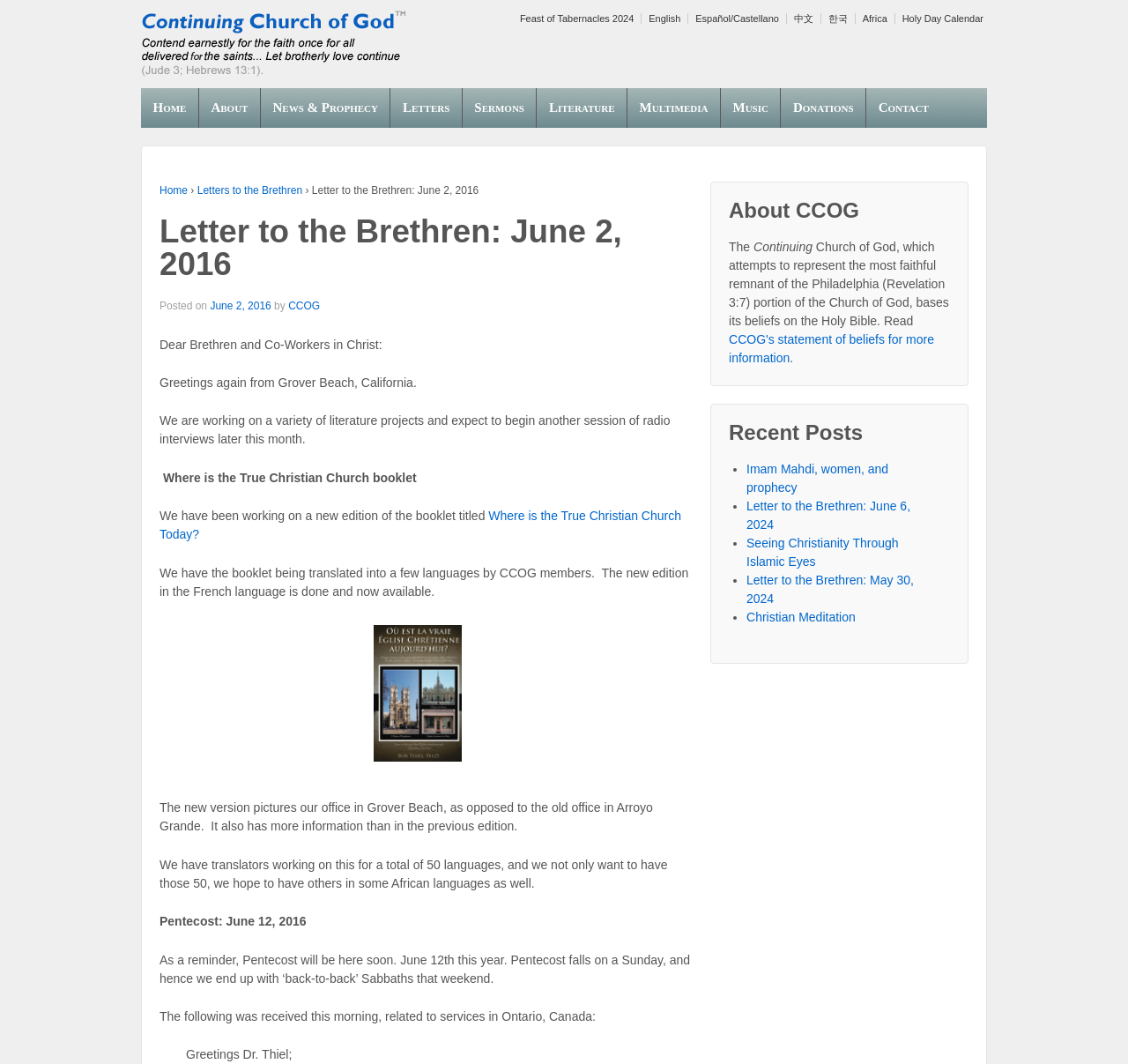Observe the image and answer the following question in detail: What is the title of the letter?

The title of the letter can be found at the top of the webpage, which is 'Letter to the Brethren: June 2, 2016'. This title is also mentioned in the meta description of the webpage.